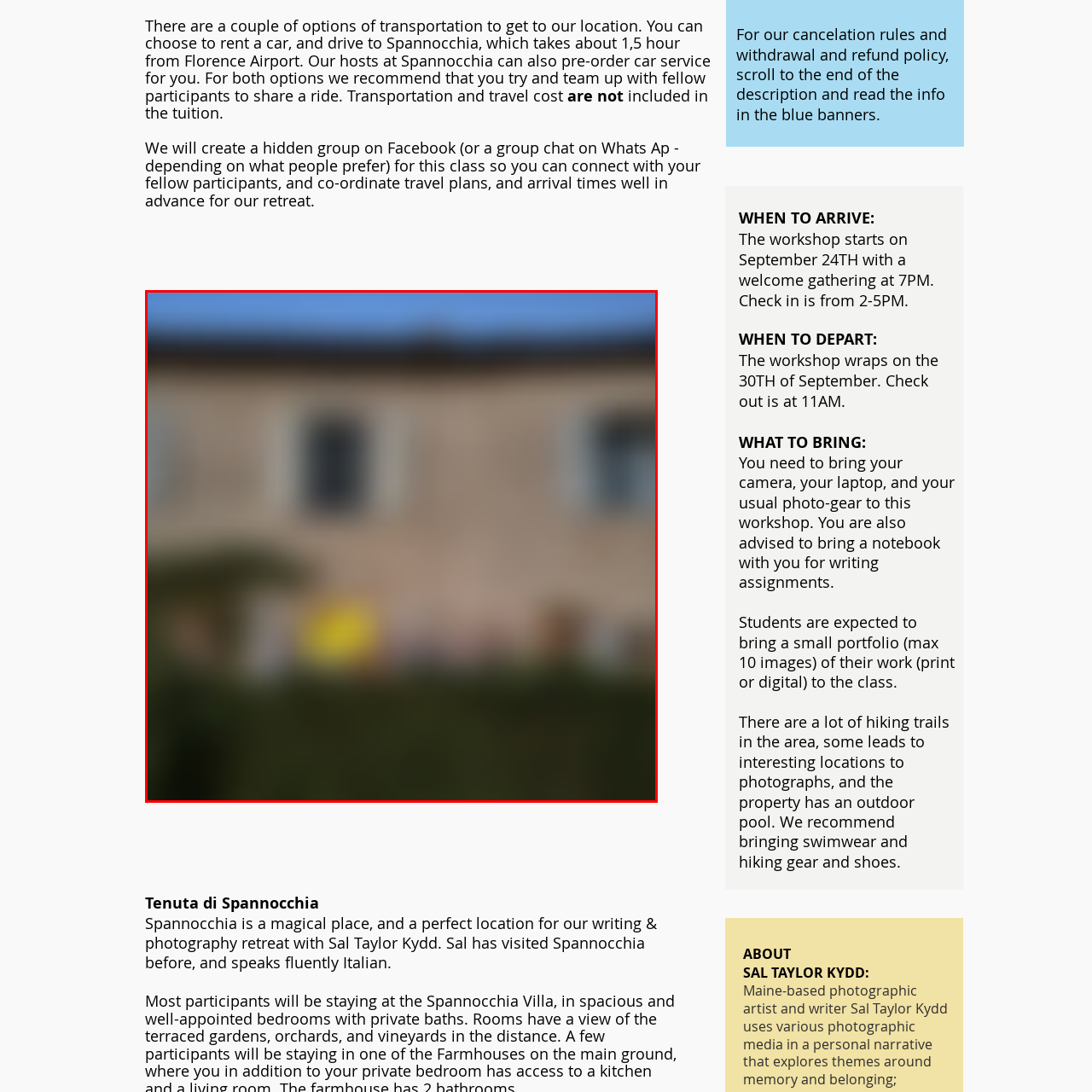Is the event taking place indoors or outdoors?
Inspect the image within the red bounding box and answer concisely using one word or a short phrase.

Outdoors